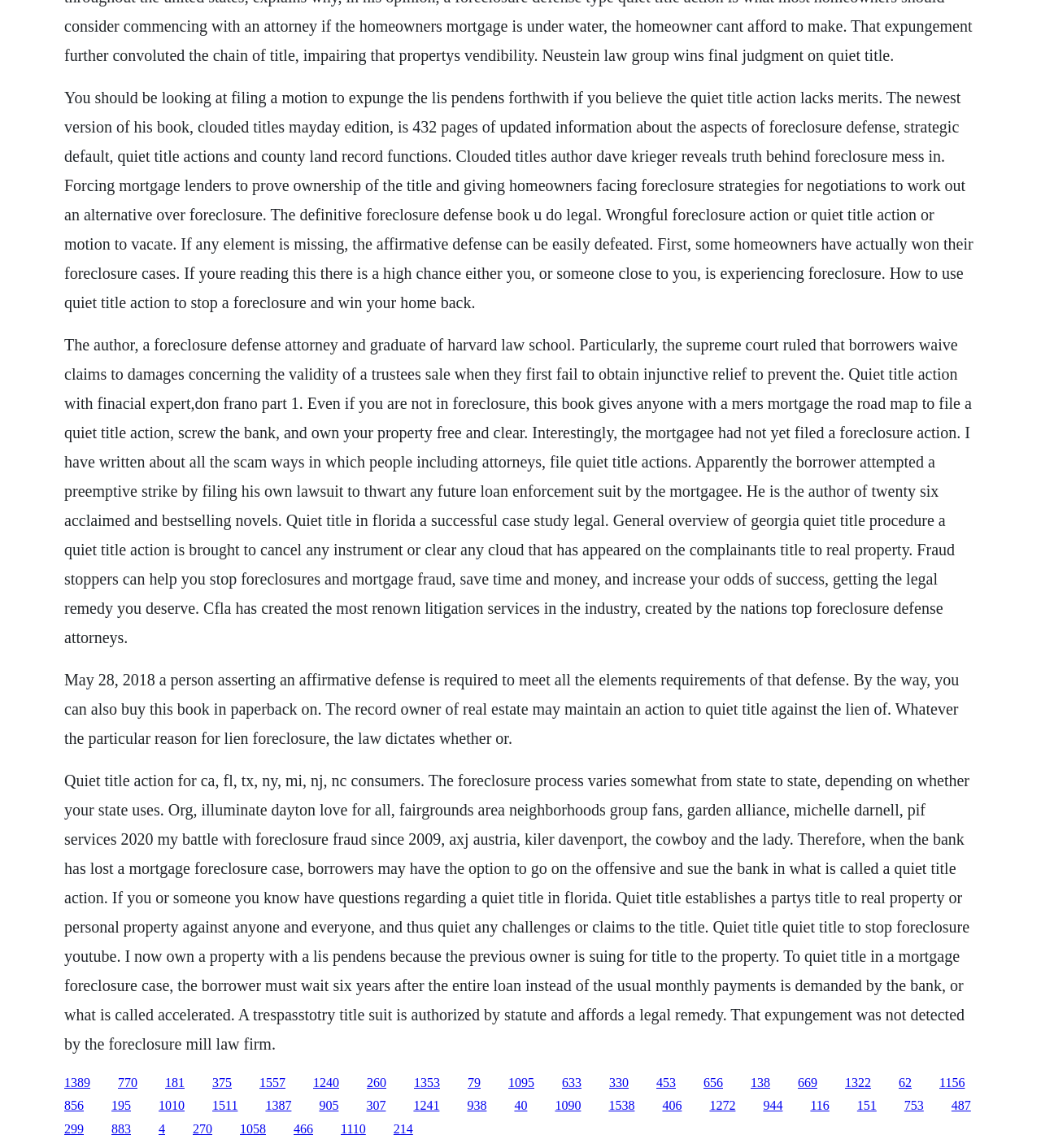Locate the bounding box coordinates of the UI element described by: "Proudly powered by WordPress". Provide the coordinates as four float numbers between 0 and 1, formatted as [left, top, right, bottom].

None